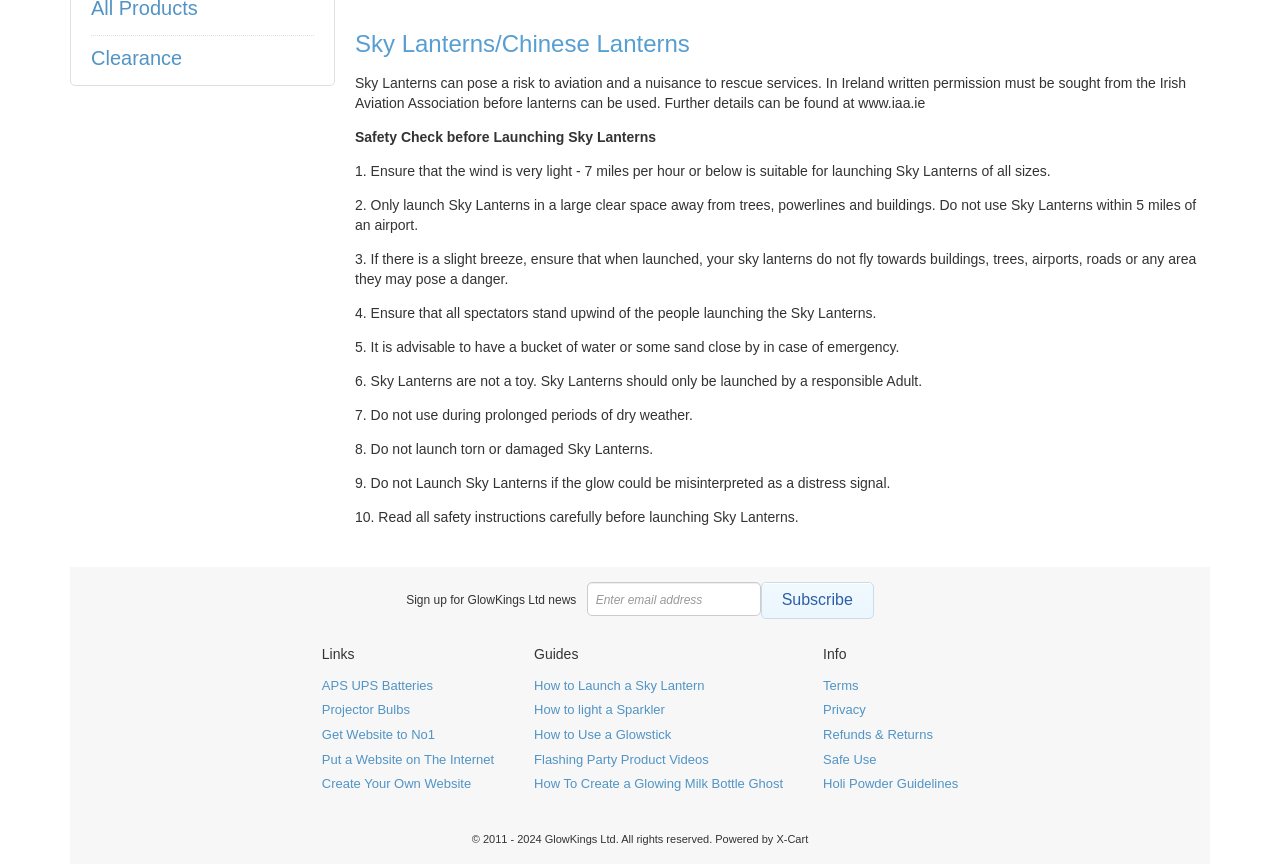Locate the bounding box coordinates of the clickable region necessary to complete the following instruction: "Click the 'Subscribe' button". Provide the coordinates in the format of four float numbers between 0 and 1, i.e., [left, top, right, bottom].

[0.594, 0.674, 0.683, 0.716]